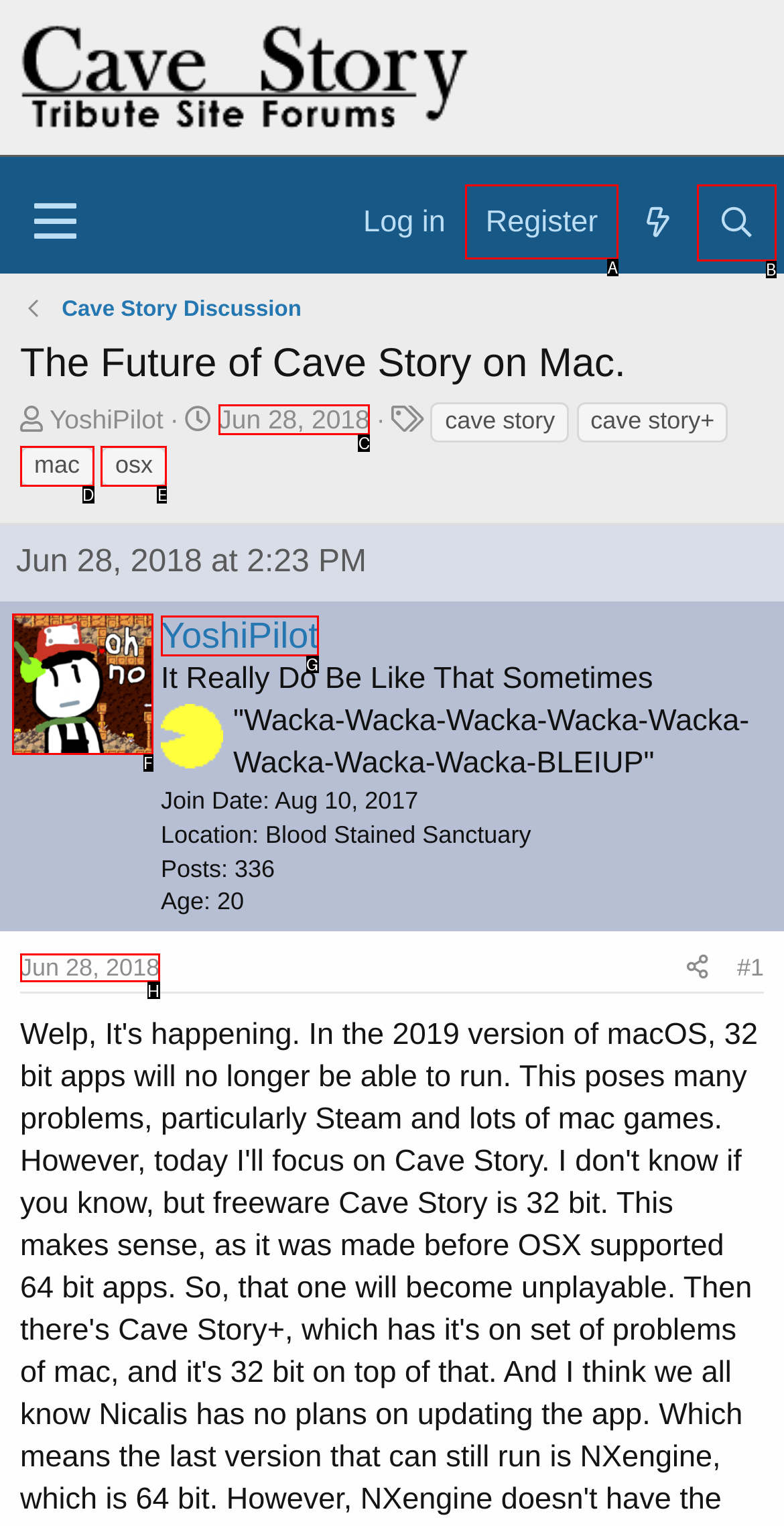With the provided description: Jun 28, 2018, select the most suitable HTML element. Respond with the letter of the selected option.

H